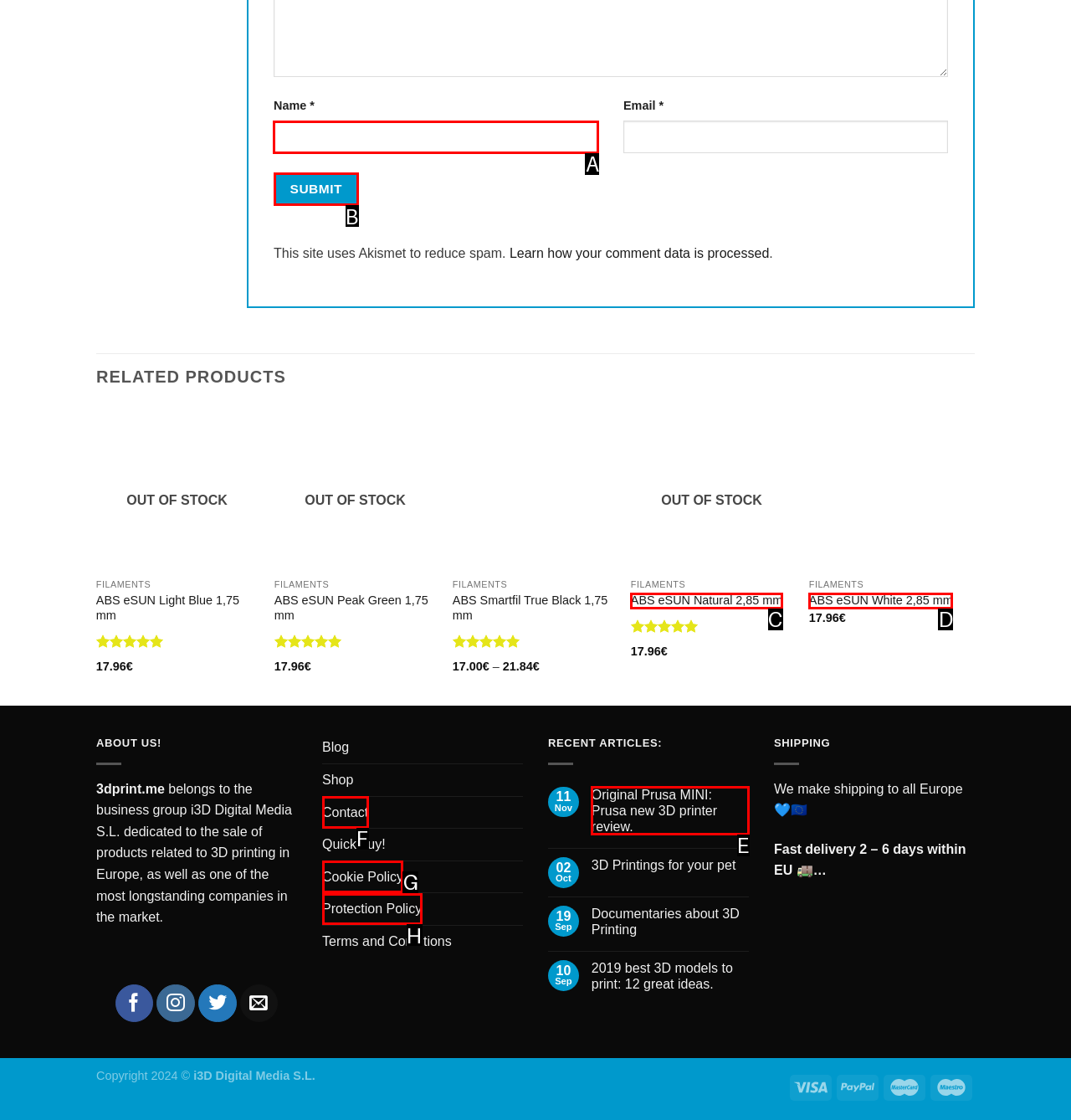Identify the letter of the UI element I need to click to carry out the following instruction: Enter name

A